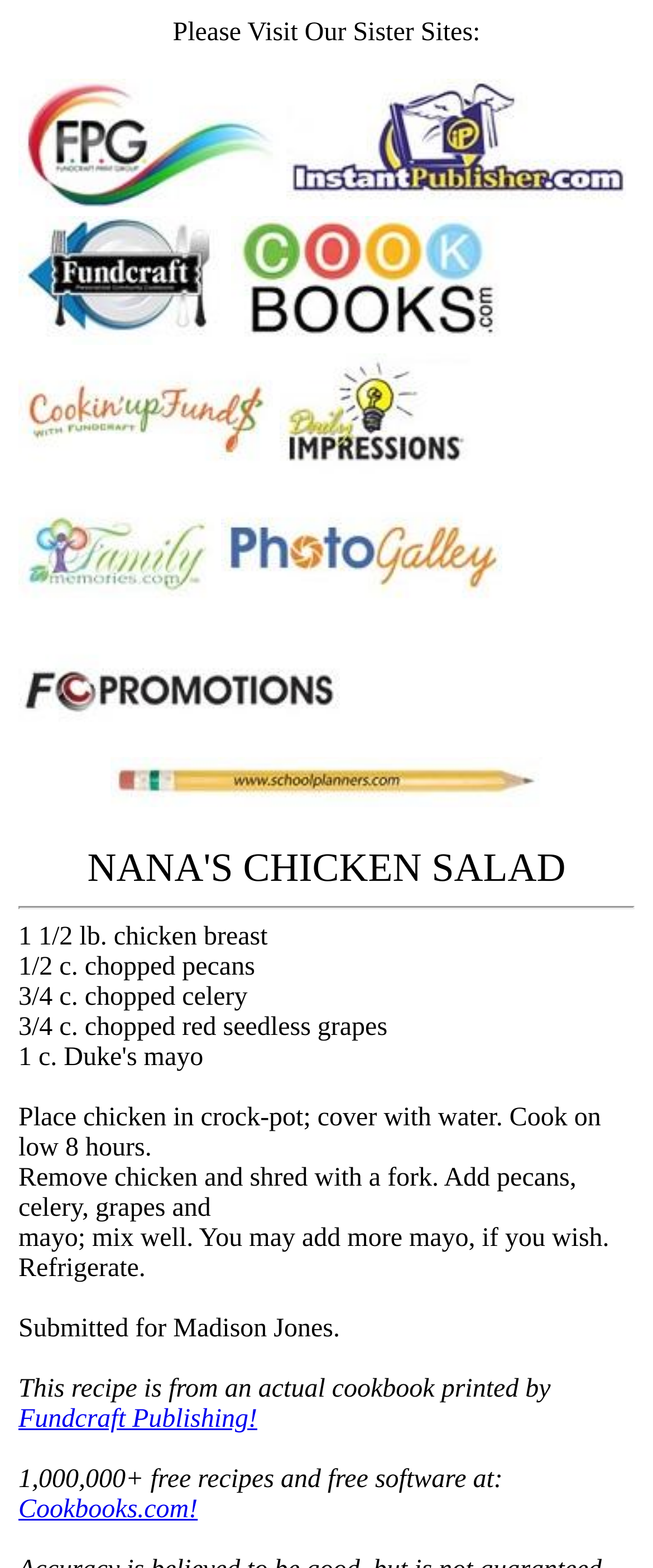What is the name of the company that printed the cookbook?
Look at the screenshot and give a one-word or phrase answer.

Fundcraft Publishing